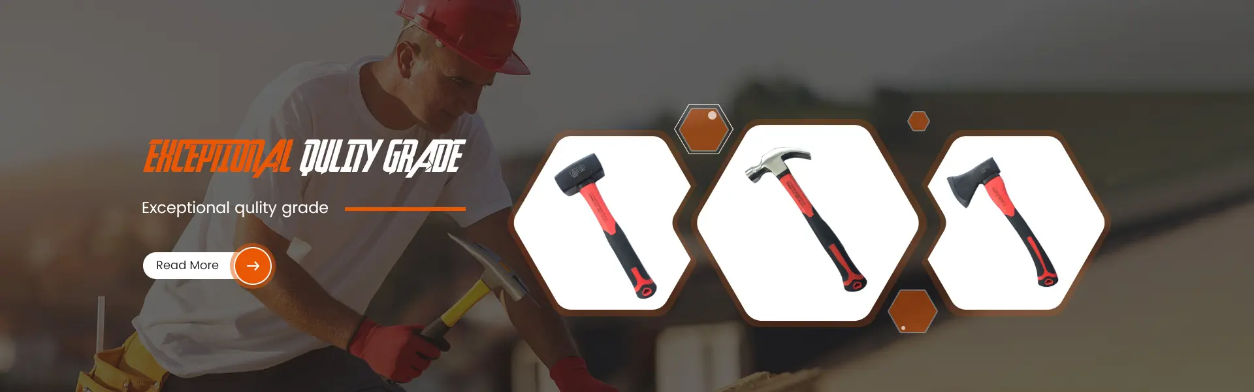What is the purpose of the 'Read More' button?
Can you give a detailed and elaborate answer to the question?

The 'Read More' button is a call-to-action element on the banner, which is intended to entice viewers to explore further and learn more about the exceptional quality grade tools being promoted, highlighting their reliability and durability.